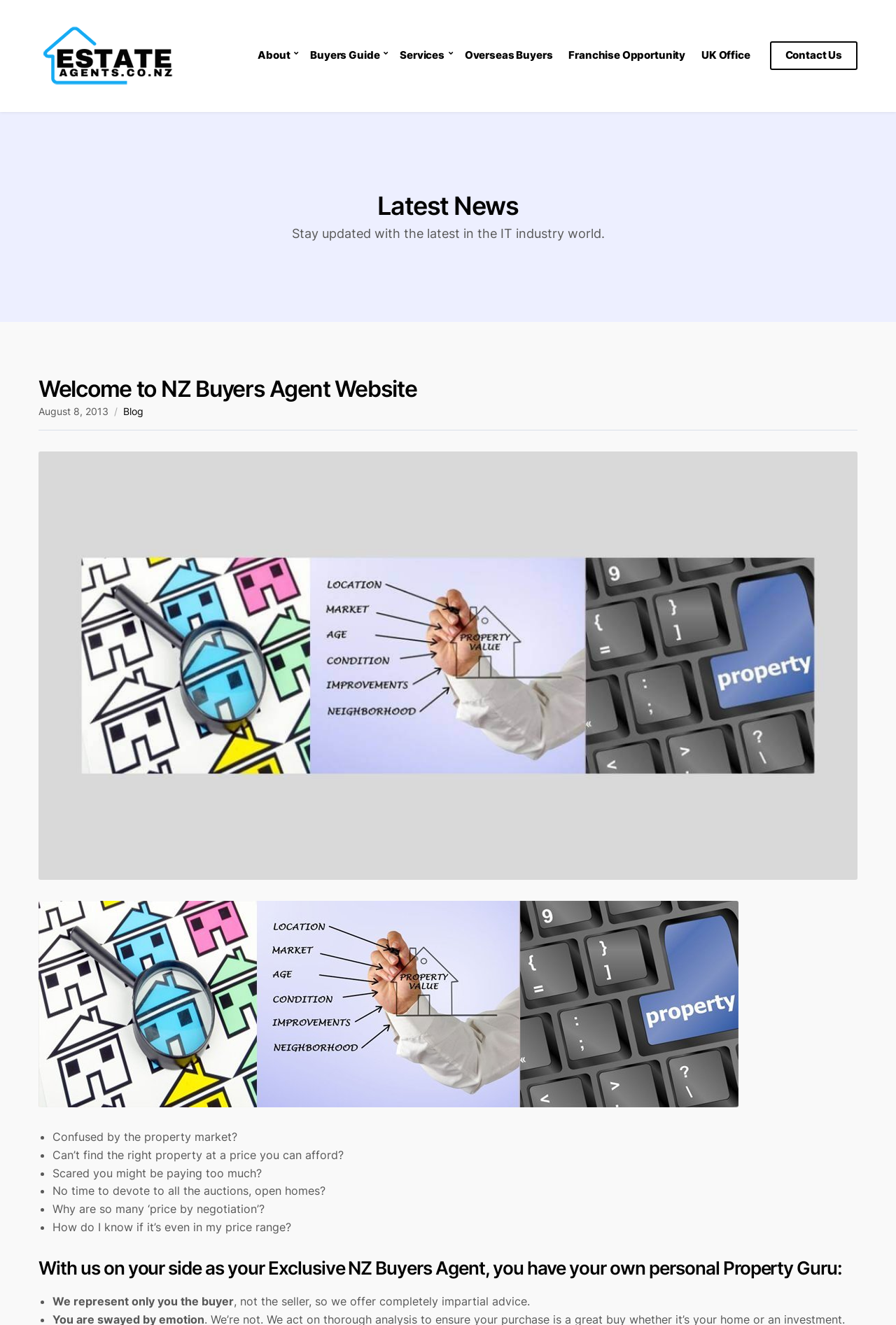Please identify the bounding box coordinates of the element's region that should be clicked to execute the following instruction: "Click the 'Scroll to the top' button". The bounding box coordinates must be four float numbers between 0 and 1, i.e., [left, top, right, bottom].

[0.938, 0.634, 0.977, 0.66]